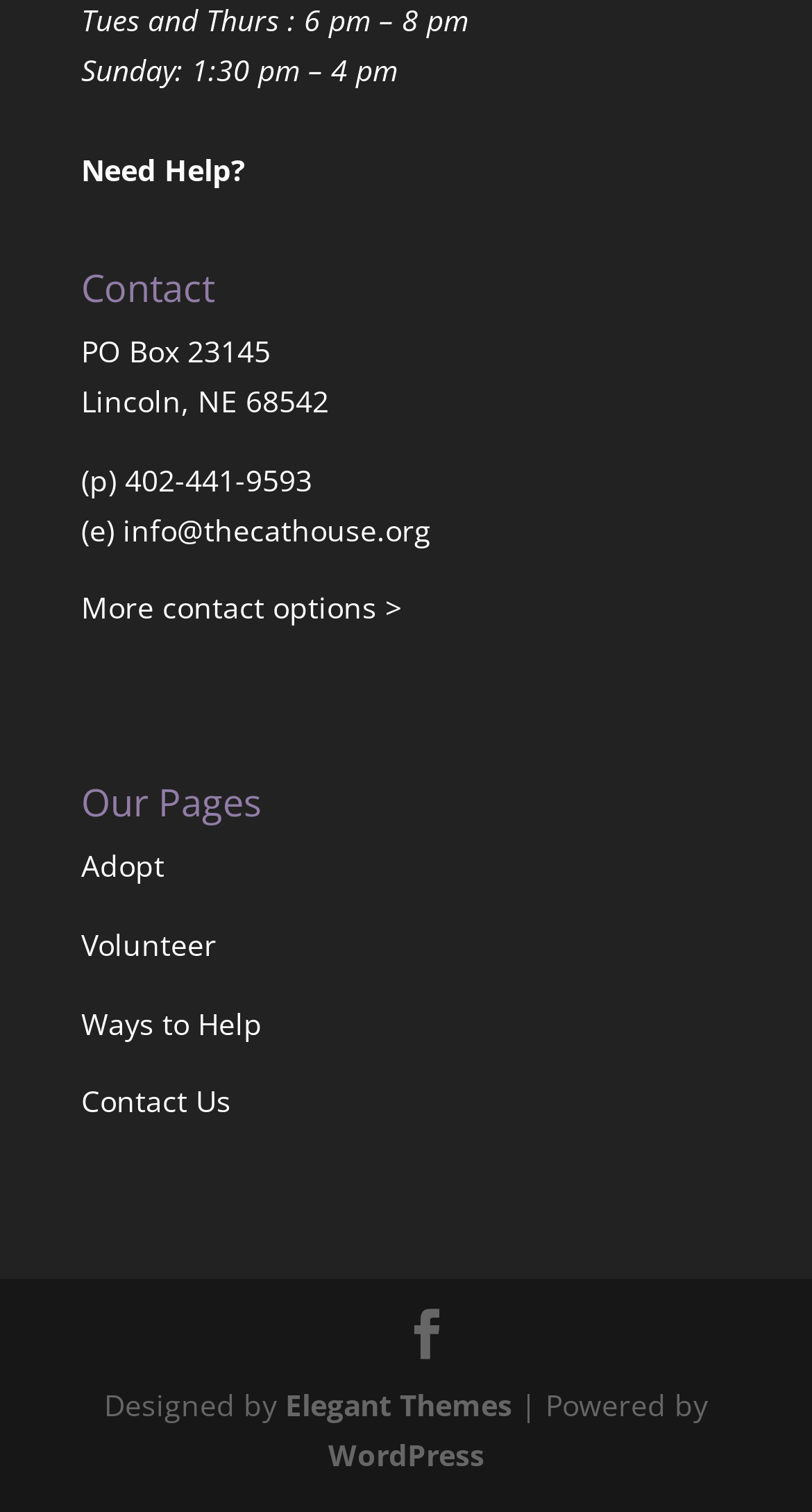Could you locate the bounding box coordinates for the section that should be clicked to accomplish this task: "View more contact options".

[0.1, 0.389, 0.495, 0.415]